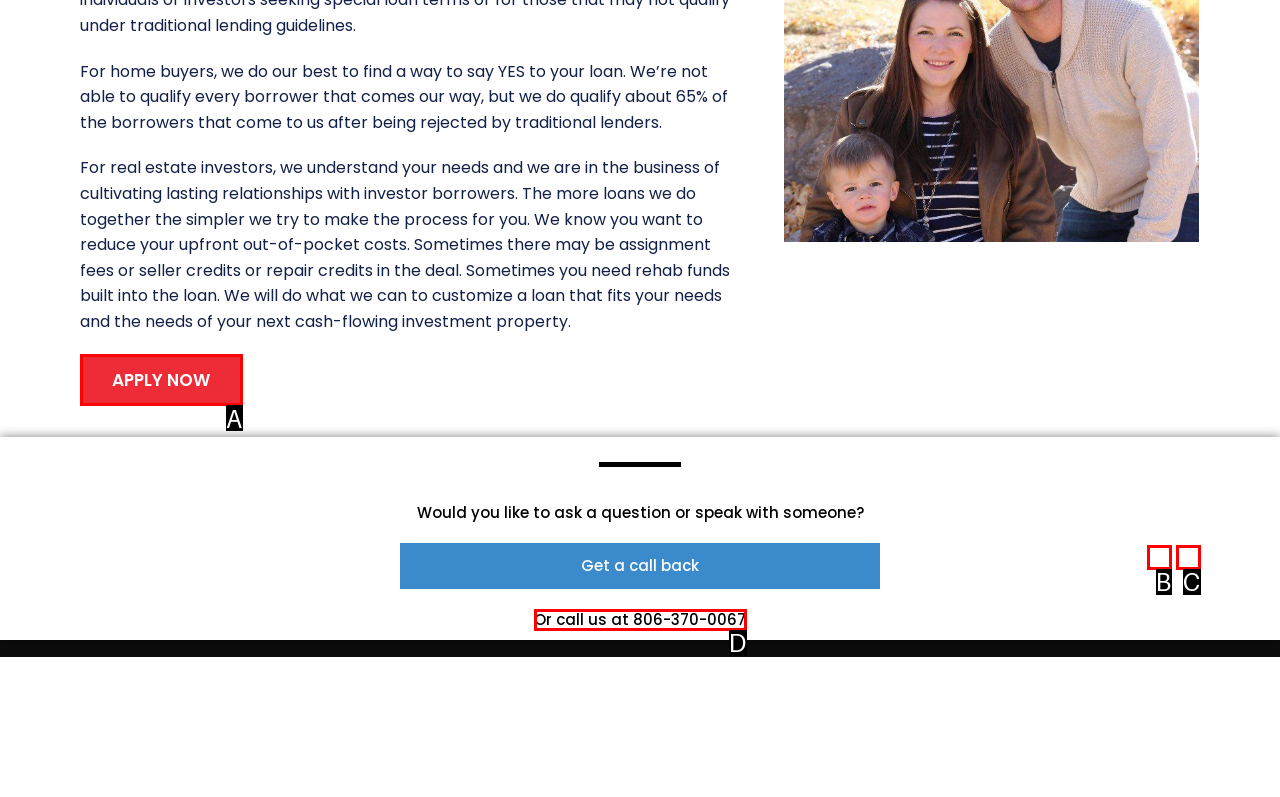Please determine which option aligns with the description: Or call us at 806-370-0067. Respond with the option’s letter directly from the available choices.

D